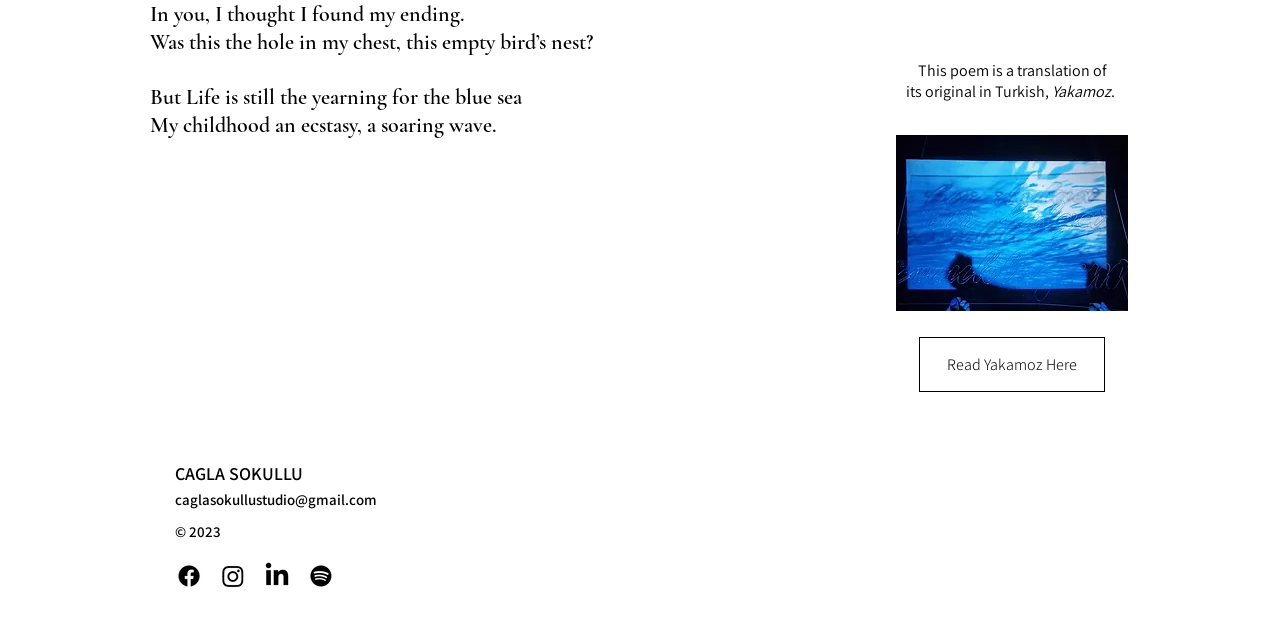Find and provide the bounding box coordinates for the UI element described with: "aria-label="LinkedIn"".

[0.205, 0.877, 0.227, 0.921]